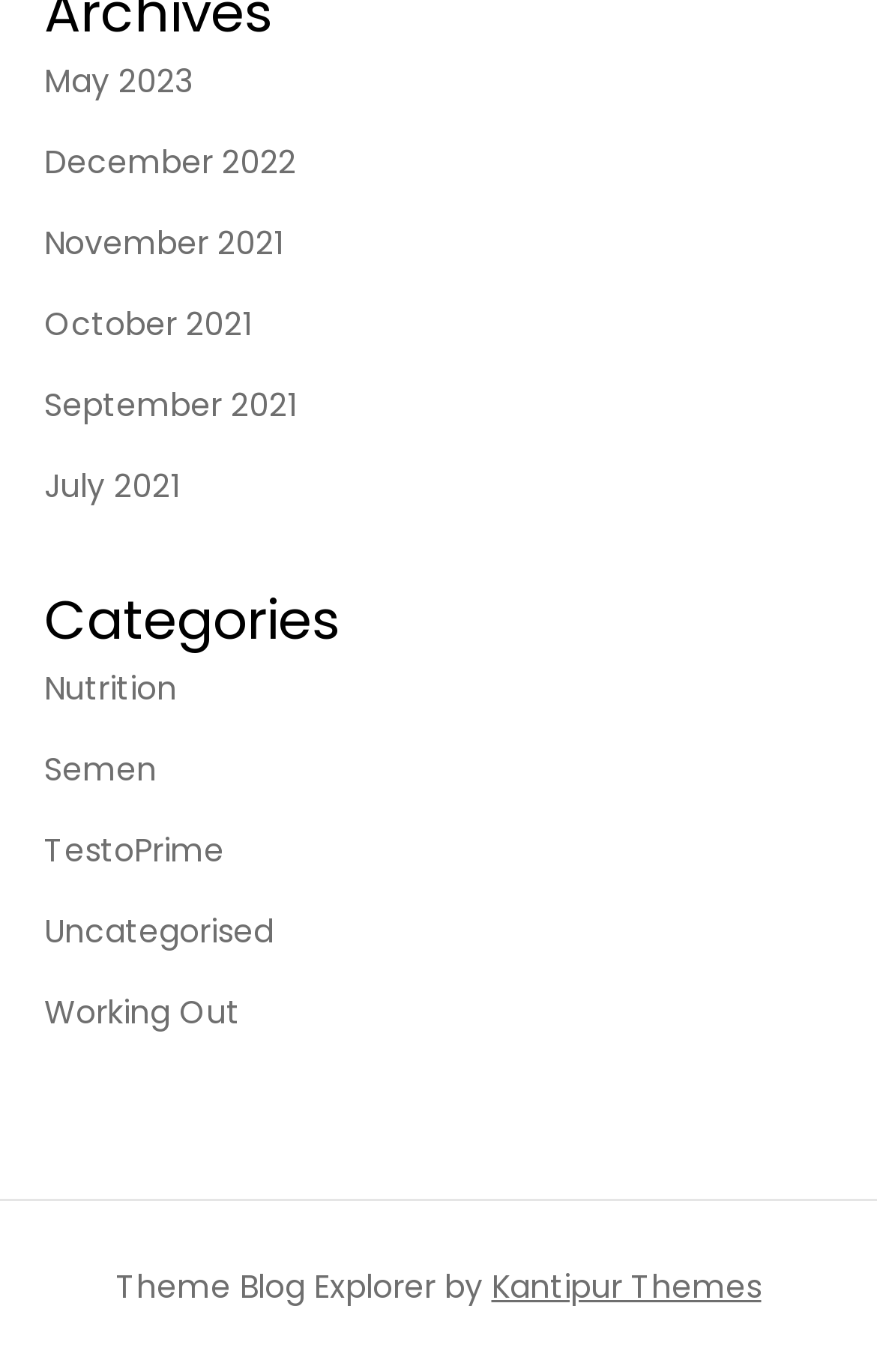Bounding box coordinates are specified in the format (top-left x, top-left y, bottom-right x, bottom-right y). All values are floating point numbers bounded between 0 and 1. Please provide the bounding box coordinate of the region this sentence describes: November 2021

[0.05, 0.156, 0.322, 0.198]